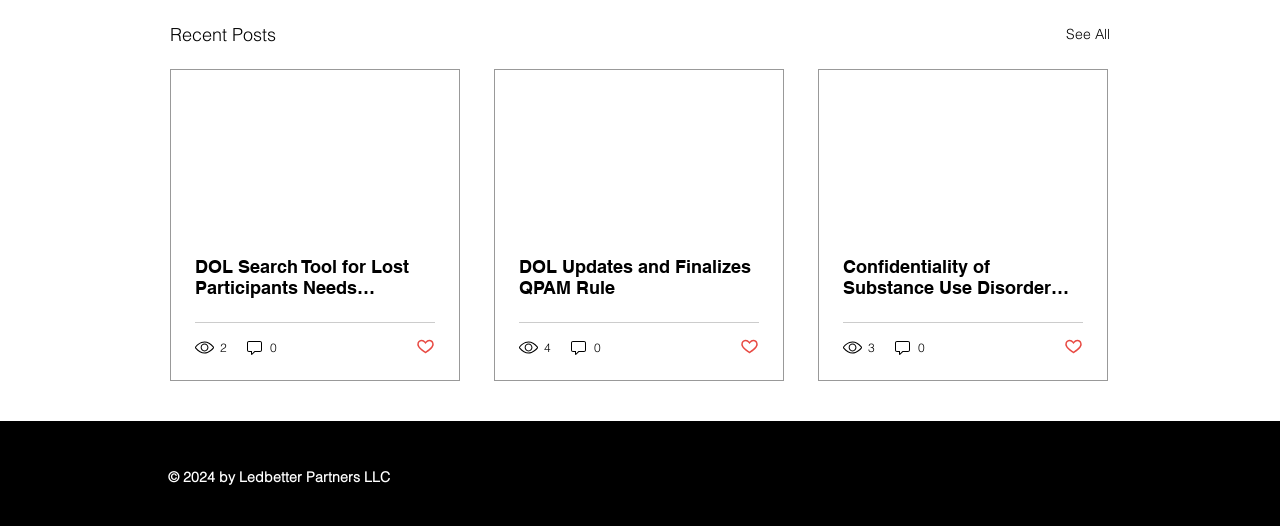Locate the bounding box coordinates of the element that should be clicked to execute the following instruction: "View the article about Confidentiality of Substance Use Disorder Patient Records".

[0.659, 0.487, 0.846, 0.567]